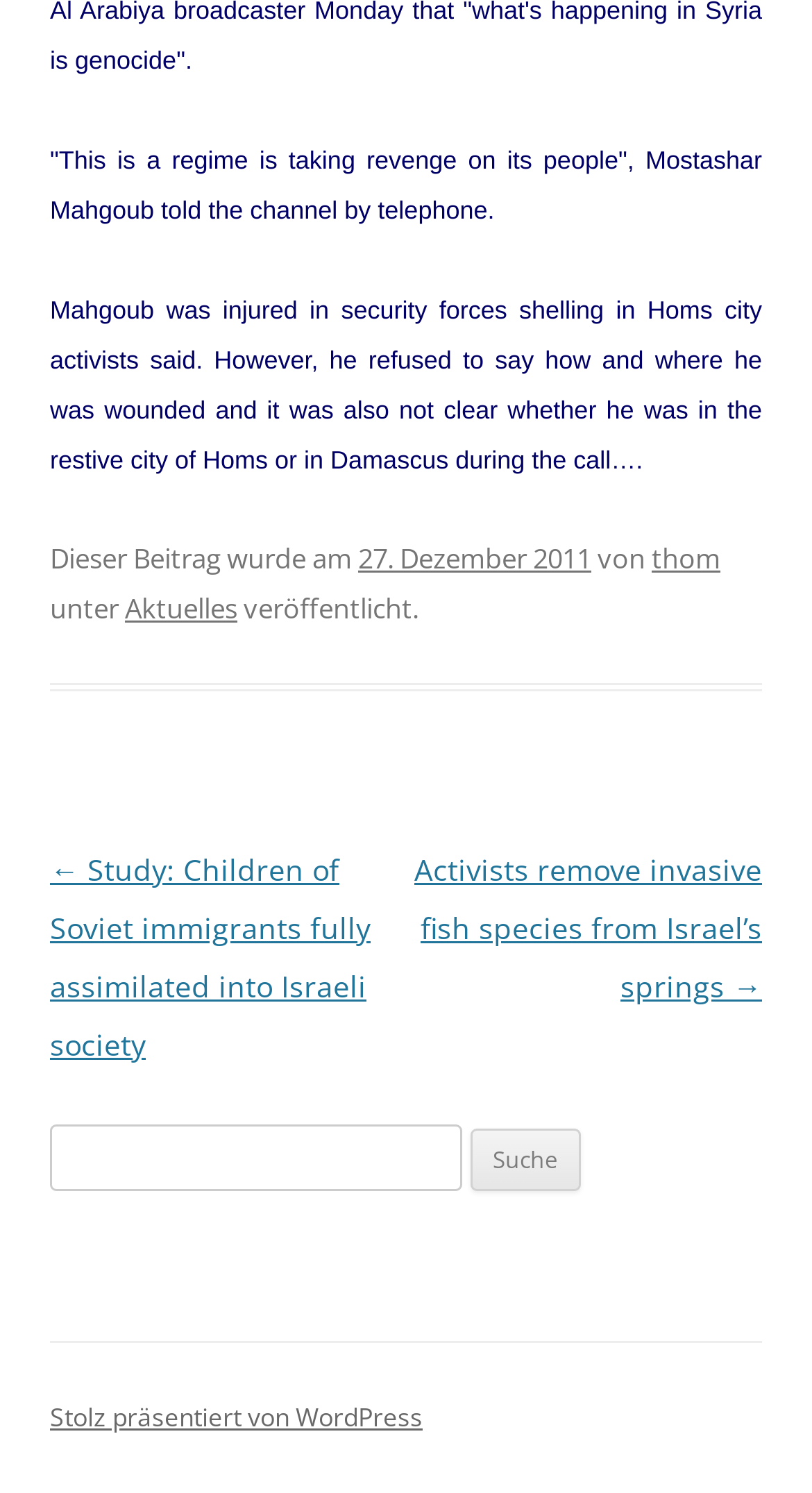What is the purpose of the search box?
Offer a detailed and exhaustive answer to the question.

The search box is located in the complementary section, with a label 'Suche nach:' and a button 'Suche', indicating that its purpose is to allow users to search the website for specific content.